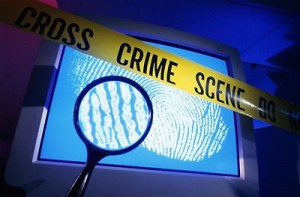Respond concisely with one word or phrase to the following query:
What is the color of the crime scene tape?

Yellow